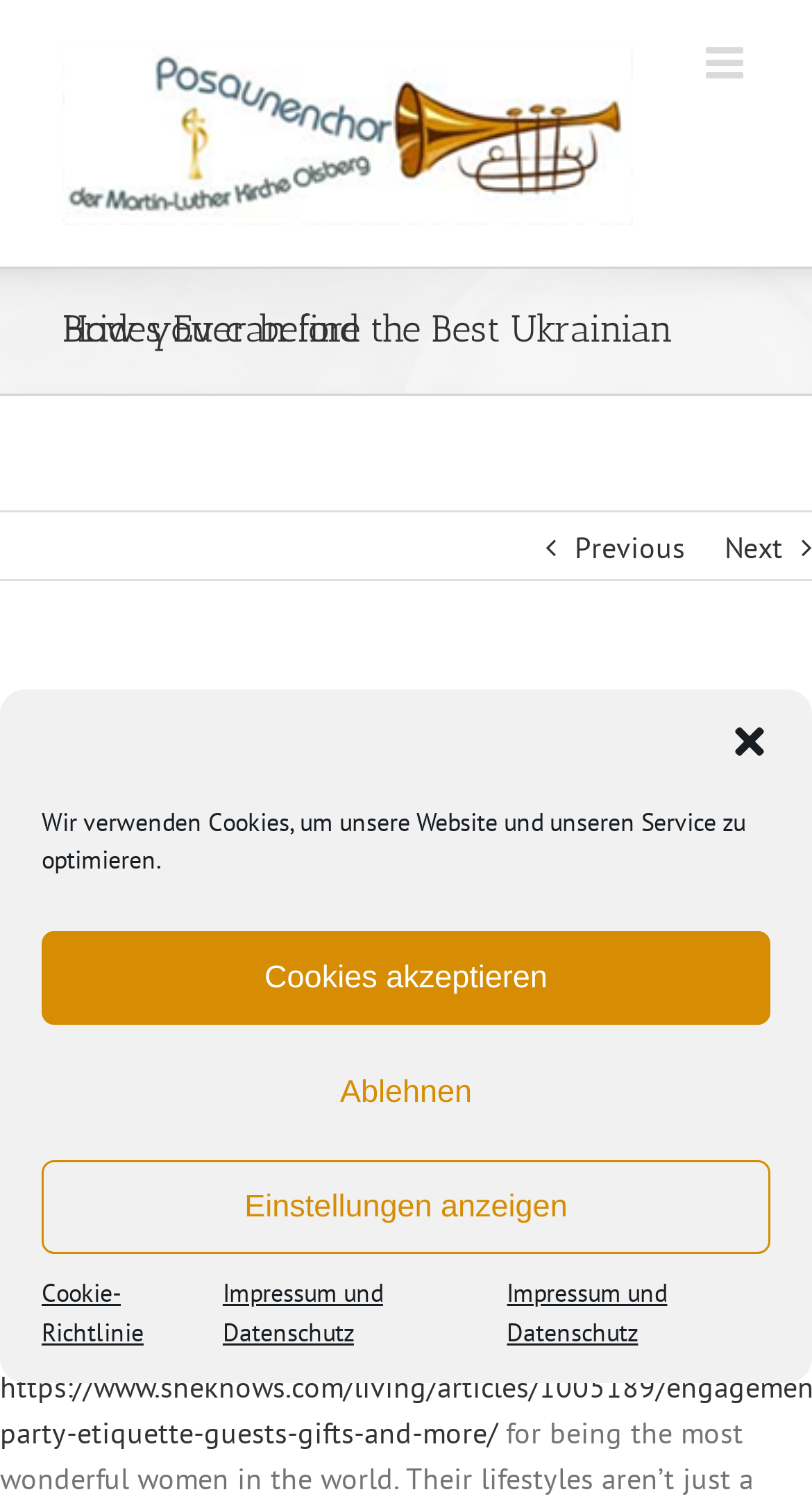Locate the bounding box coordinates of the clickable region necessary to complete the following instruction: "Go to previous page". Provide the coordinates in the format of four float numbers between 0 and 1, i.e., [left, top, right, bottom].

[0.708, 0.34, 0.844, 0.387]